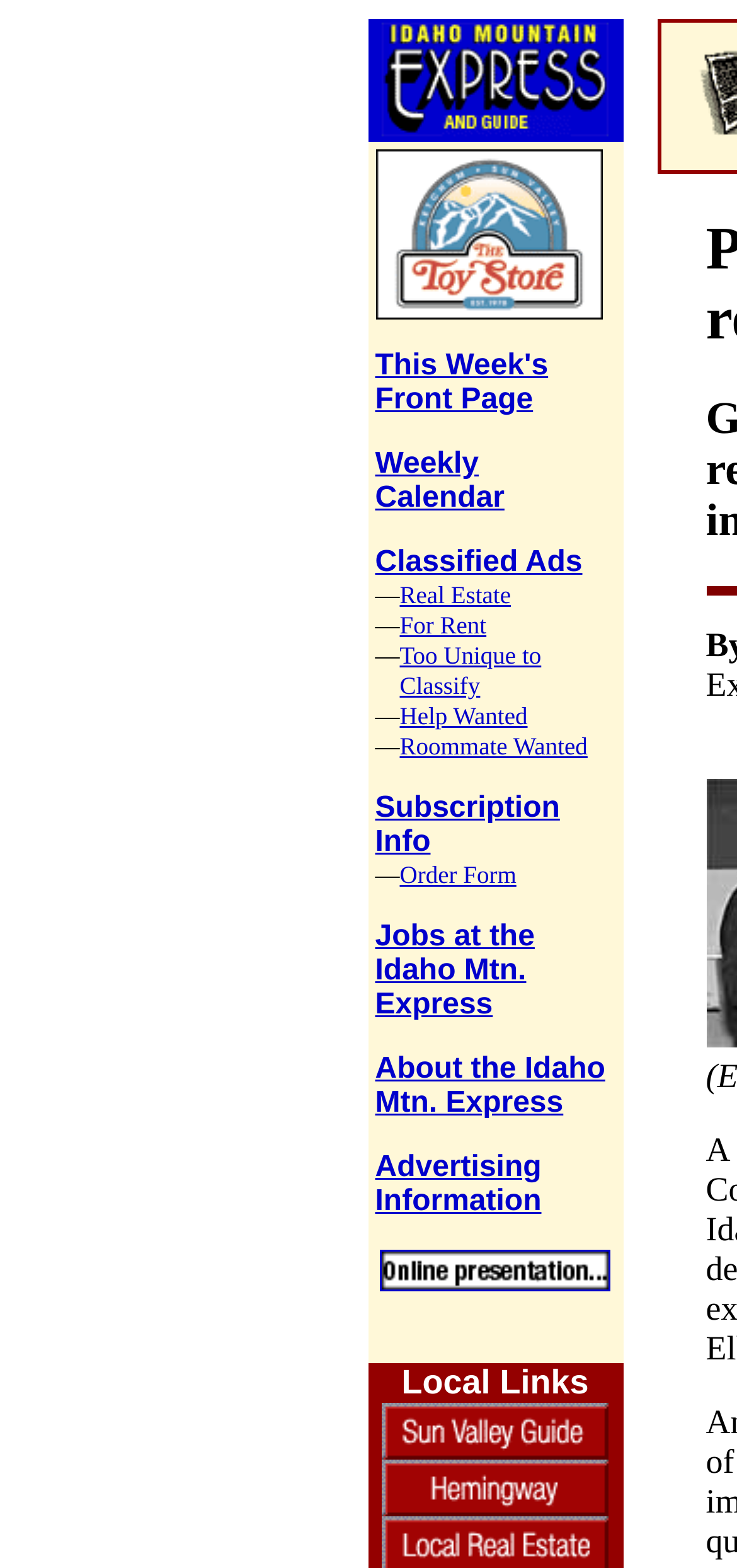What is the purpose of the 'Classified Ads' section?
Examine the image and give a concise answer in one word or a short phrase.

To advertise various items